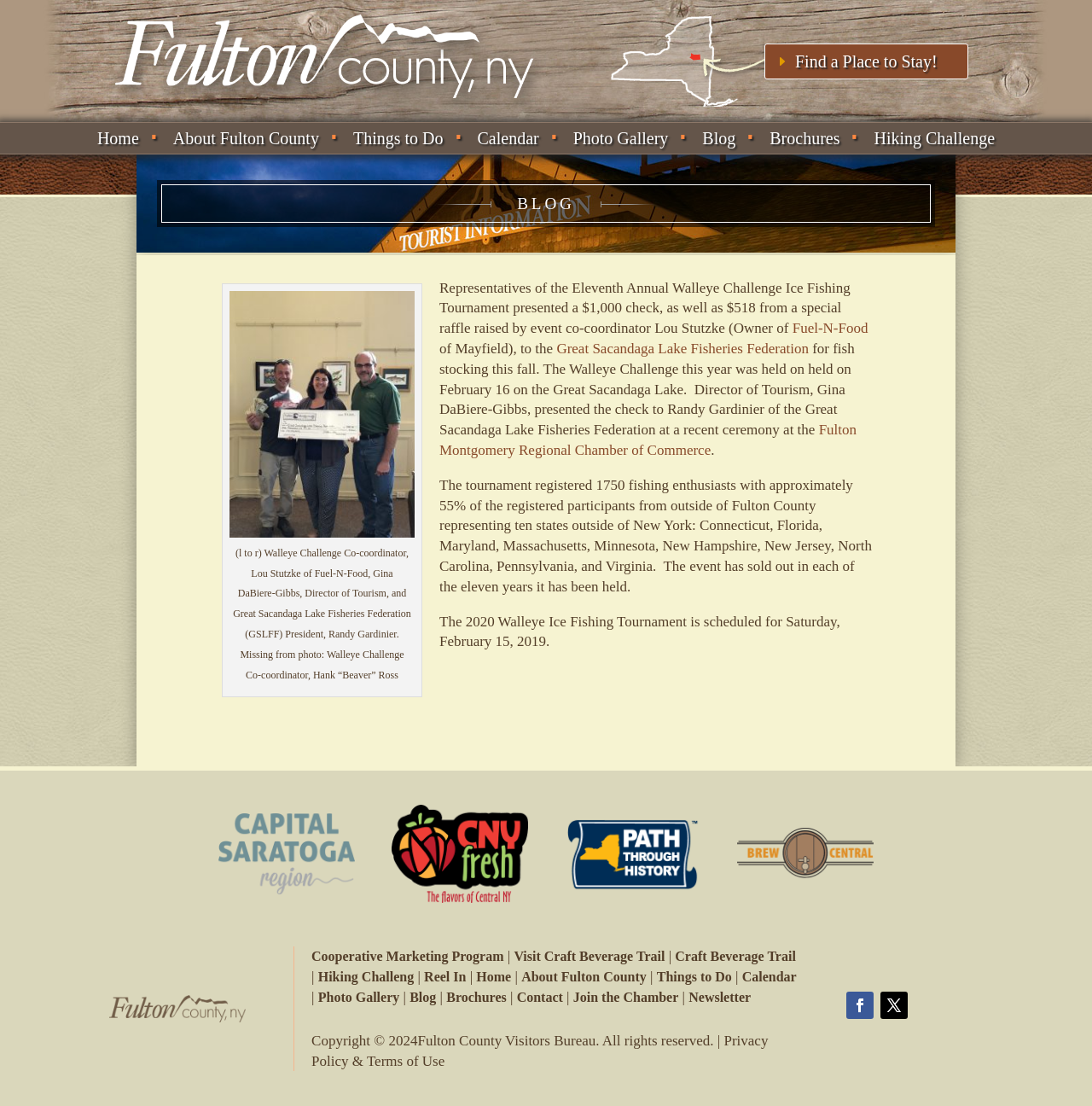Find the bounding box coordinates for the area you need to click to carry out the instruction: "Find a place to stay". The coordinates should be four float numbers between 0 and 1, indicated as [left, top, right, bottom].

[0.7, 0.039, 0.886, 0.072]